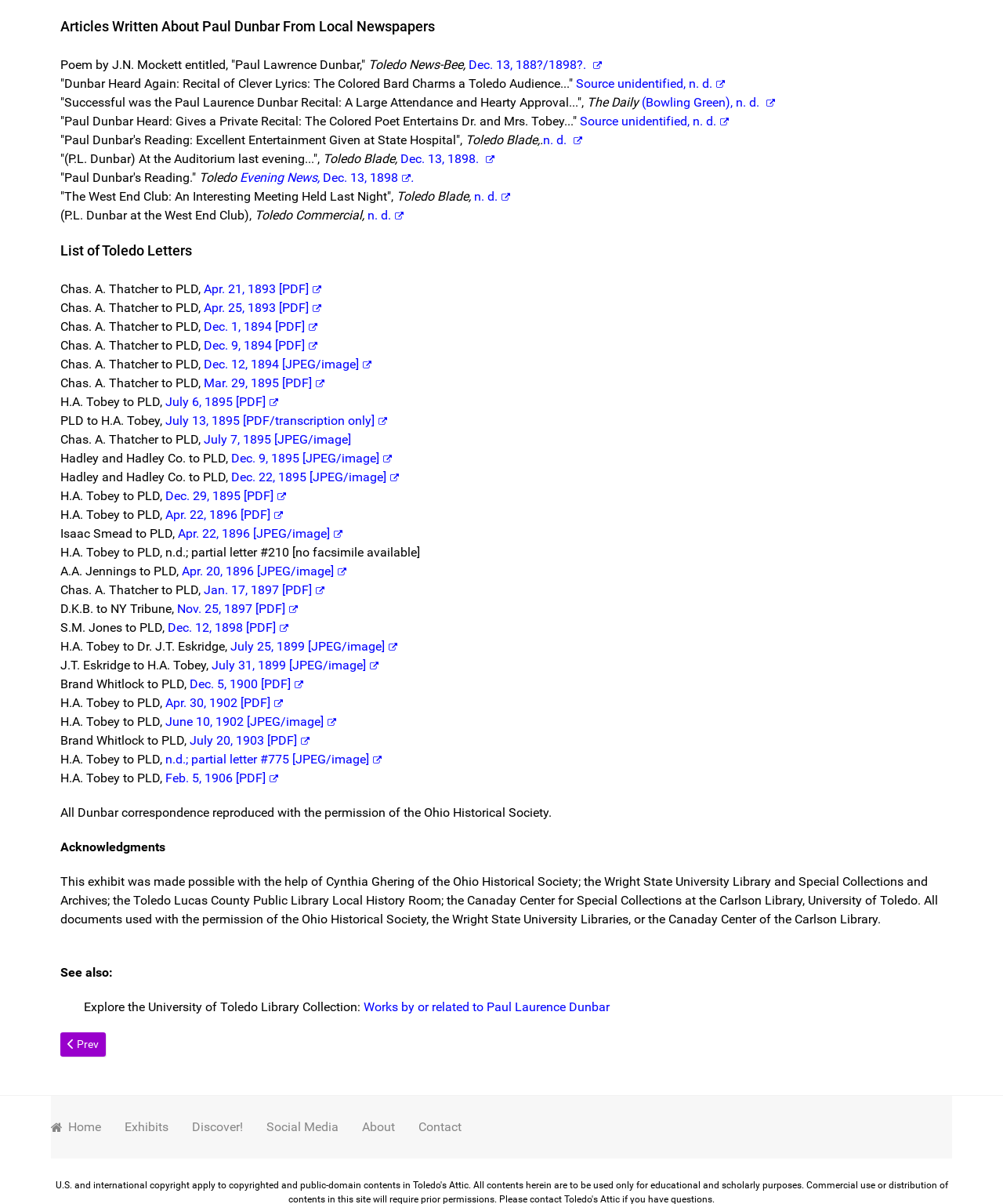Using the information in the image, give a comprehensive answer to the question: 
What is the main topic of this webpage?

Based on the webpage content, it appears that the main topic is Paul Dunbar, an American poet, as there are multiple articles and letters written about him or by him.